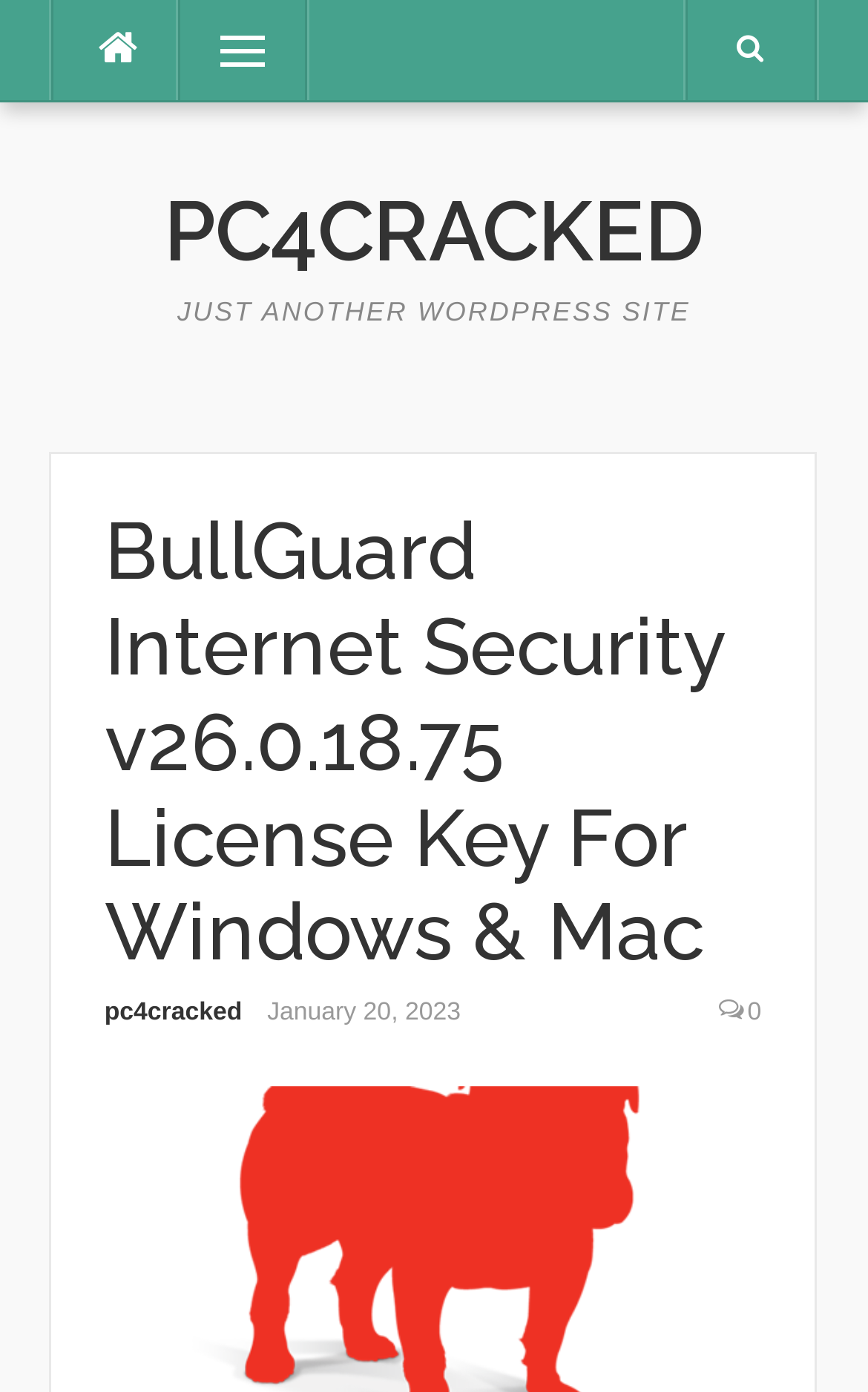Give a detailed account of the webpage's layout and content.

The webpage is about BullGuard Internet Security License Key, providing the greatest security technologies to keep users safe from online threats. At the top left, there is a small icon represented by '\uf015', next to a "Menu" link. On the top right, there is another icon represented by '\uf002'. 

Below these icons, the website title "PC4CRACKED" is displayed prominently, followed by a subtitle "JUST ANOTHER WORDPRESS SITE". 

The main content area is headed by a large title "BullGuard Internet Security v26.0.18.75 License Key For Windows & Mac", which is positioned at the top center of the page. Below this title, there is a link to "pc4cracked" on the left, a timestamp "January 20, 2023" in the middle, and a link labeled "0" on the right.